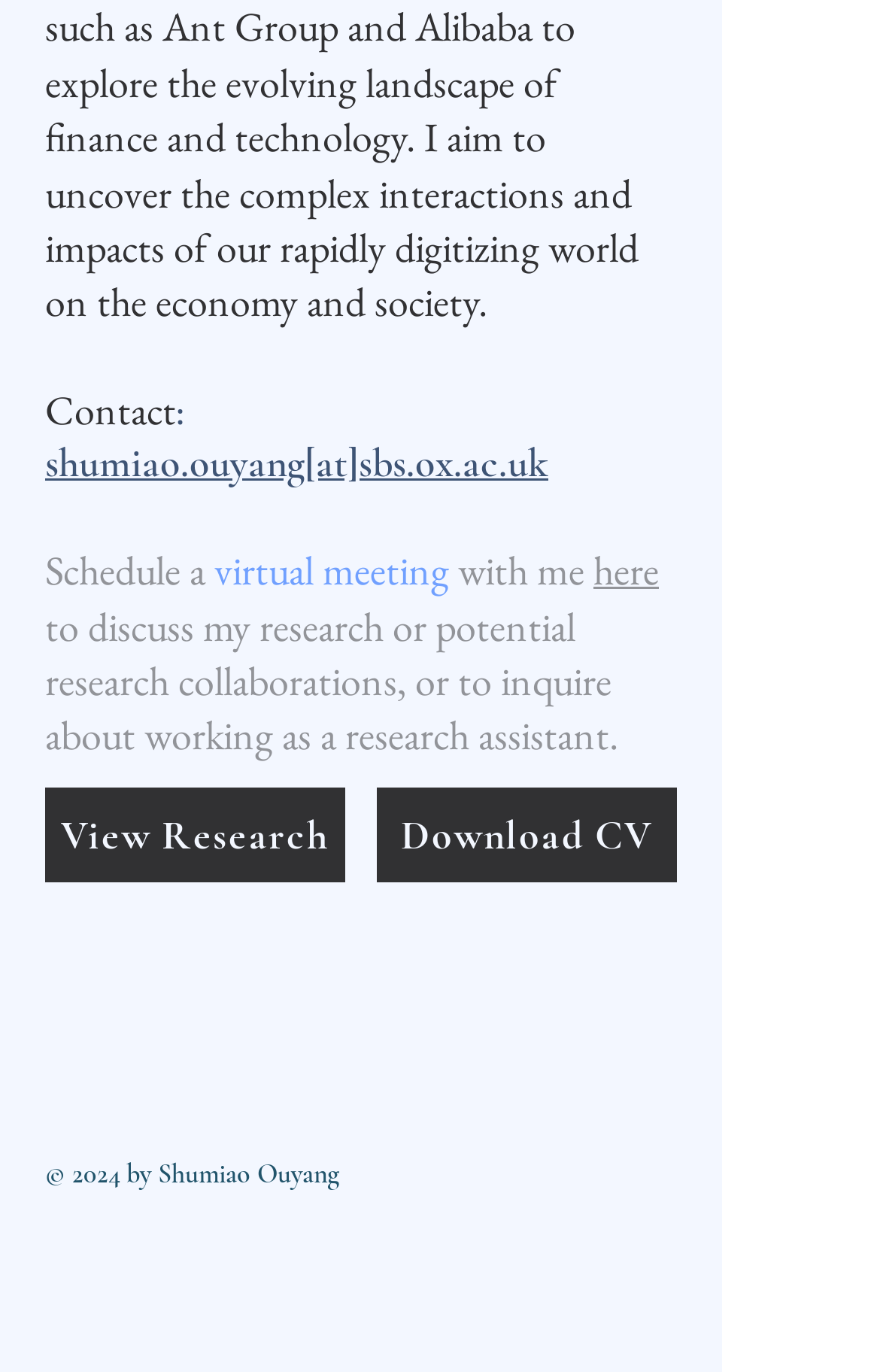Give a one-word or phrase response to the following question: What is the purpose of scheduling a virtual meeting with the researcher?

To discuss research or collaborations